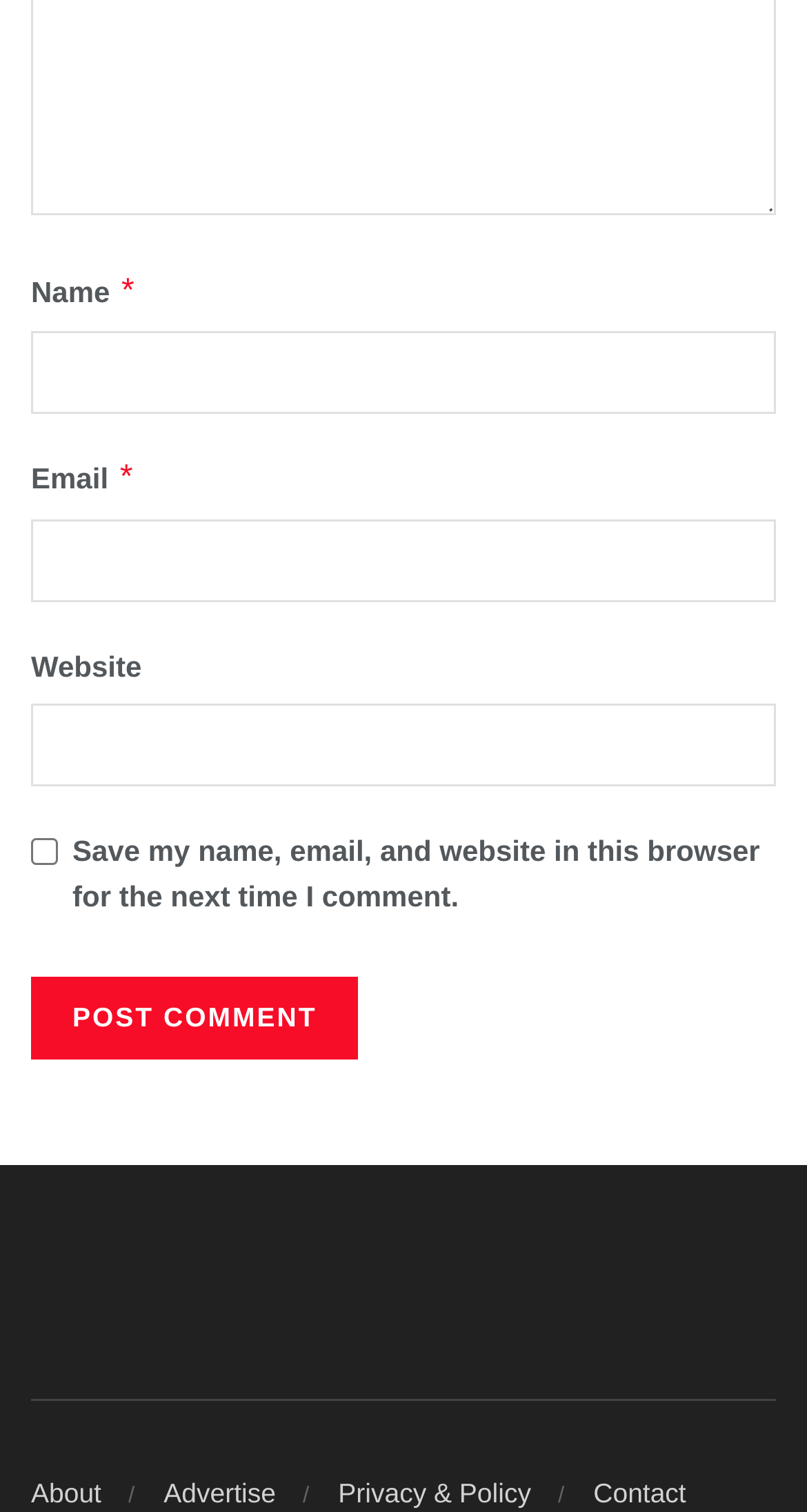Using the information in the image, could you please answer the following question in detail:
How many input fields are required?

The input fields for 'Name' and 'Email' are both marked as required, indicated by the '*' symbol. The 'Website' input field is not required.